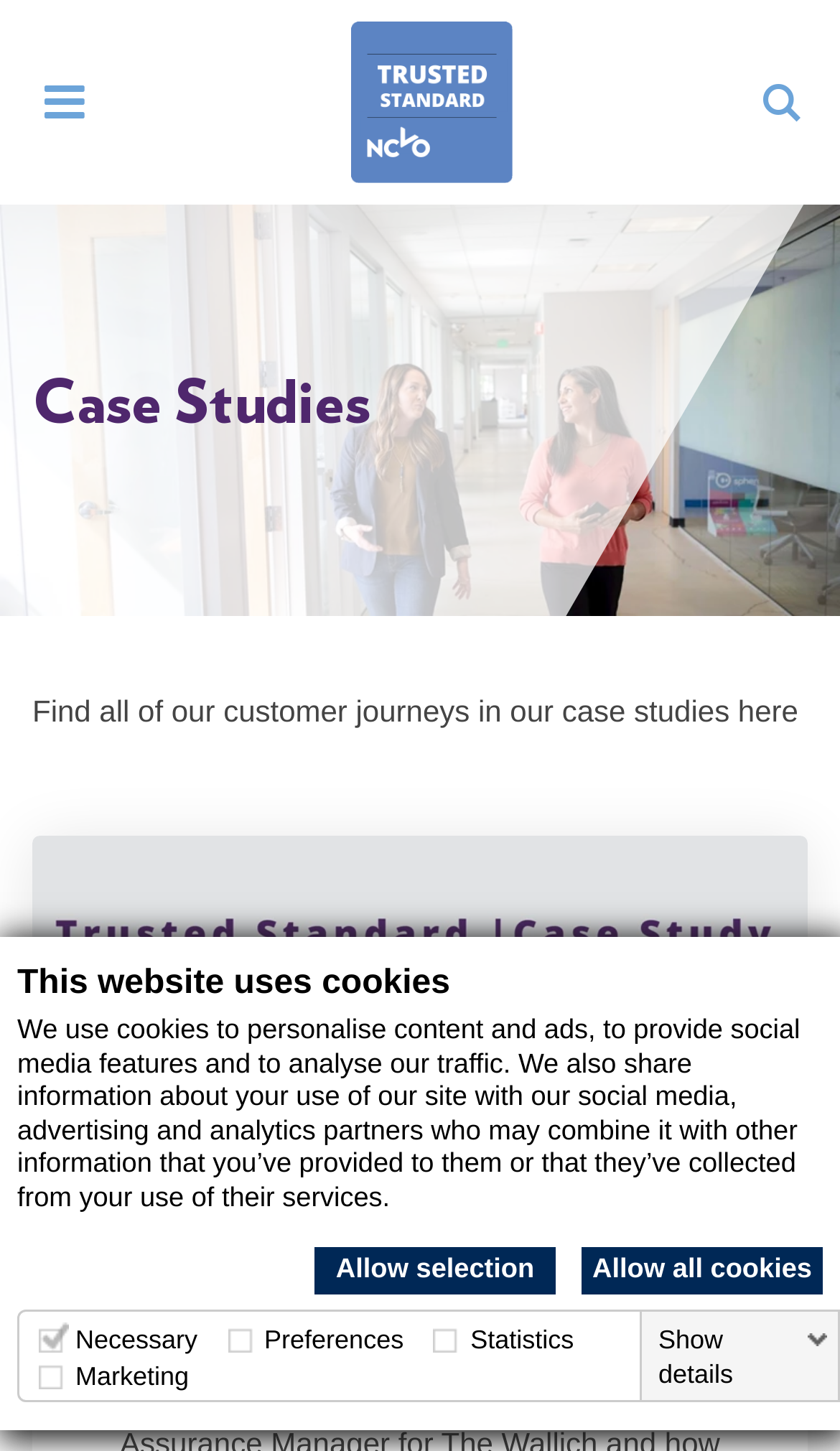What is the purpose of statistic cookies?
Based on the image, answer the question with as much detail as possible.

According to the webpage, statistic cookies help website owners to understand how visitors interact with websites by collecting and reporting information anonymously, which suggests that the purpose of statistic cookies is to collect and report information.